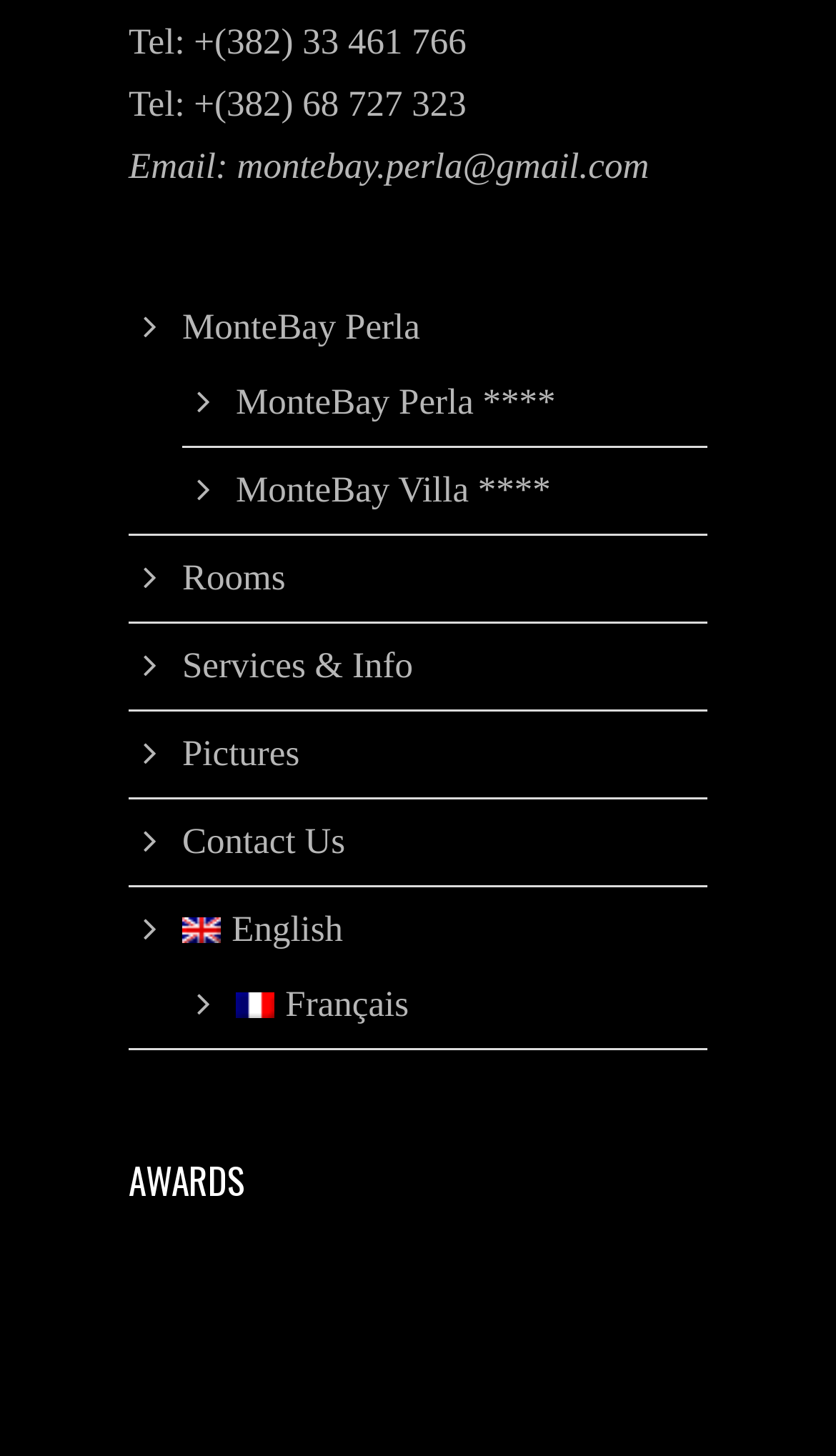Determine the bounding box coordinates for the element that should be clicked to follow this instruction: "Visit MonteBay Perla". The coordinates should be given as four float numbers between 0 and 1, in the format [left, top, right, bottom].

[0.282, 0.262, 0.665, 0.29]